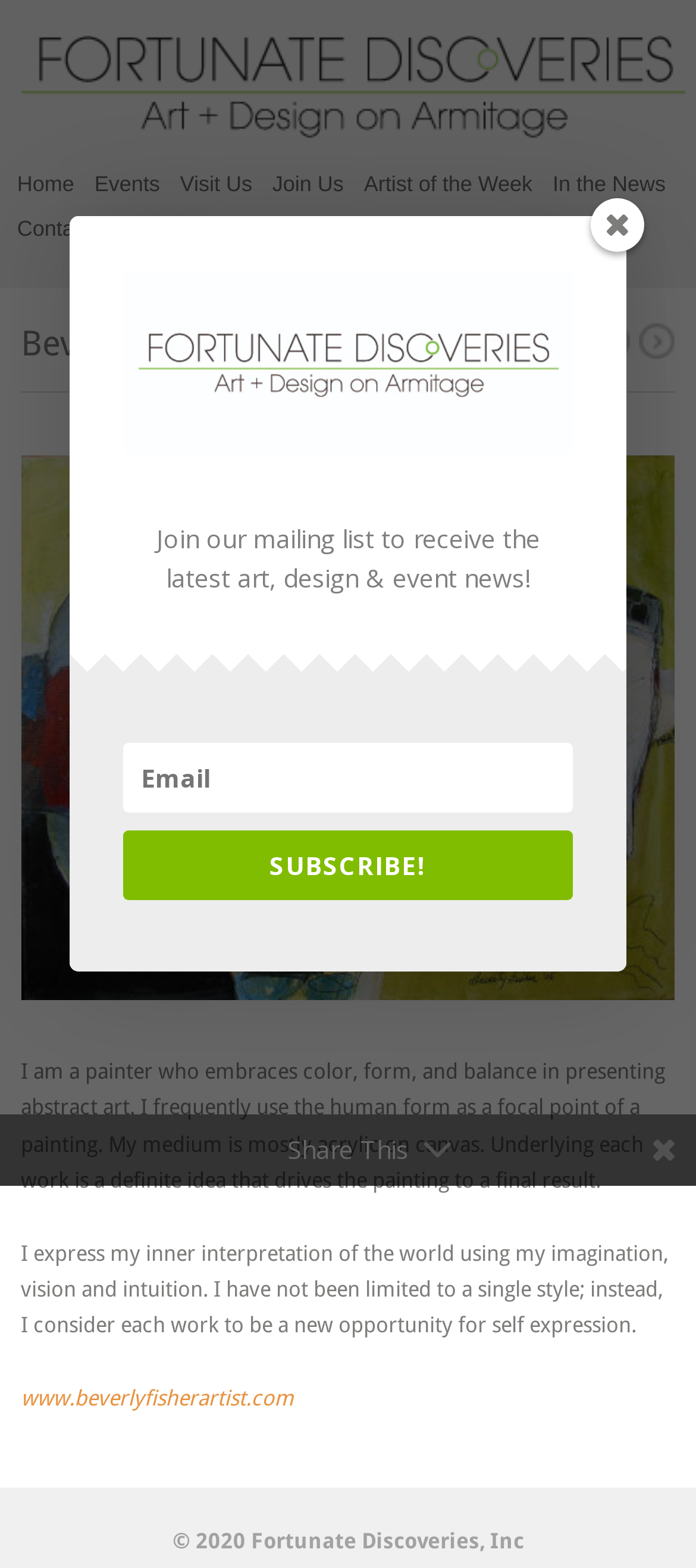Please identify the bounding box coordinates of the element that needs to be clicked to execute the following command: "Call +86 22 25791779". Provide the bounding box using four float numbers between 0 and 1, formatted as [left, top, right, bottom].

None